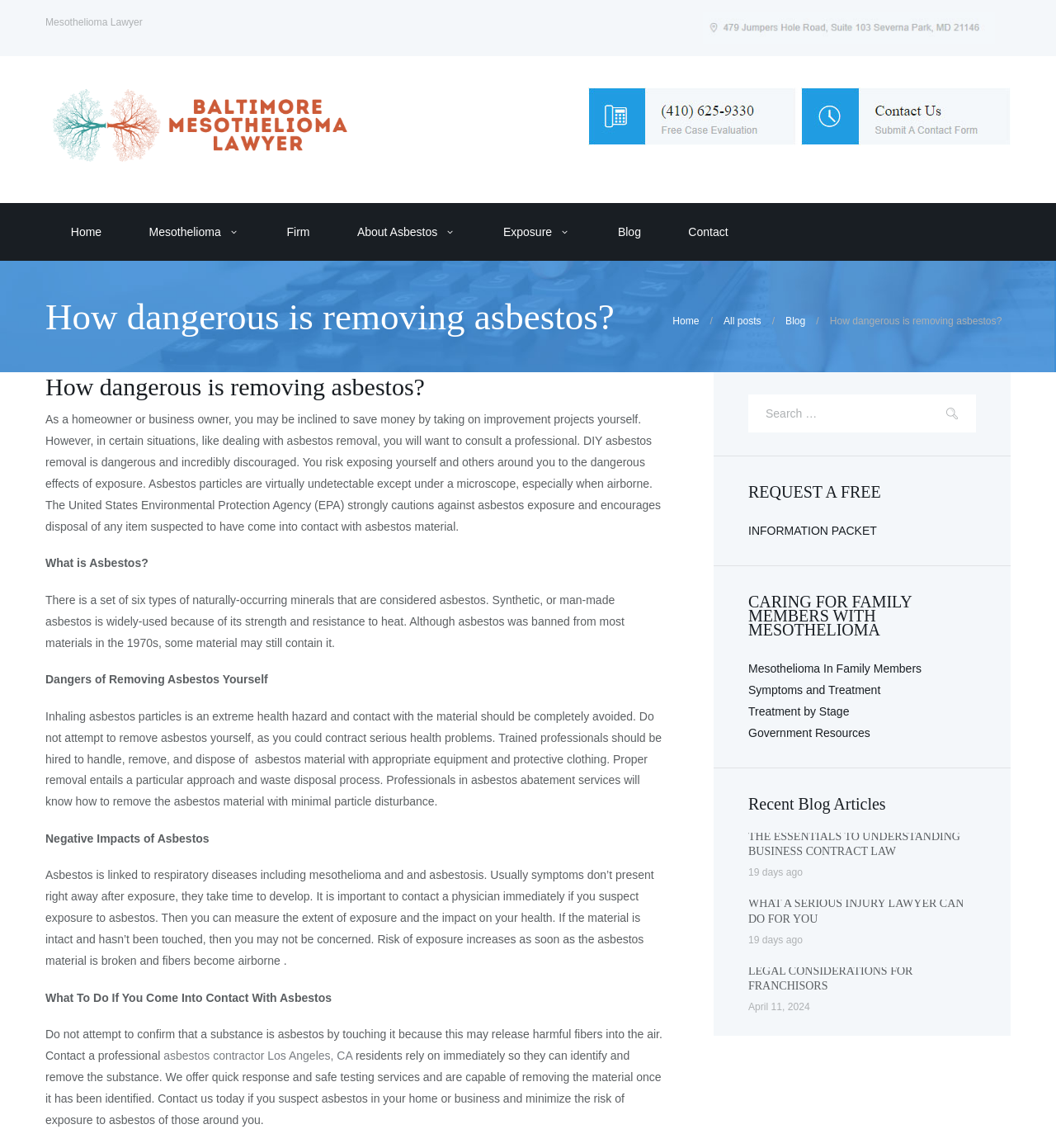Predict the bounding box of the UI element based on the description: "Treatment by Stage". The coordinates should be four float numbers between 0 and 1, formatted as [left, top, right, bottom].

[0.709, 0.614, 0.804, 0.625]